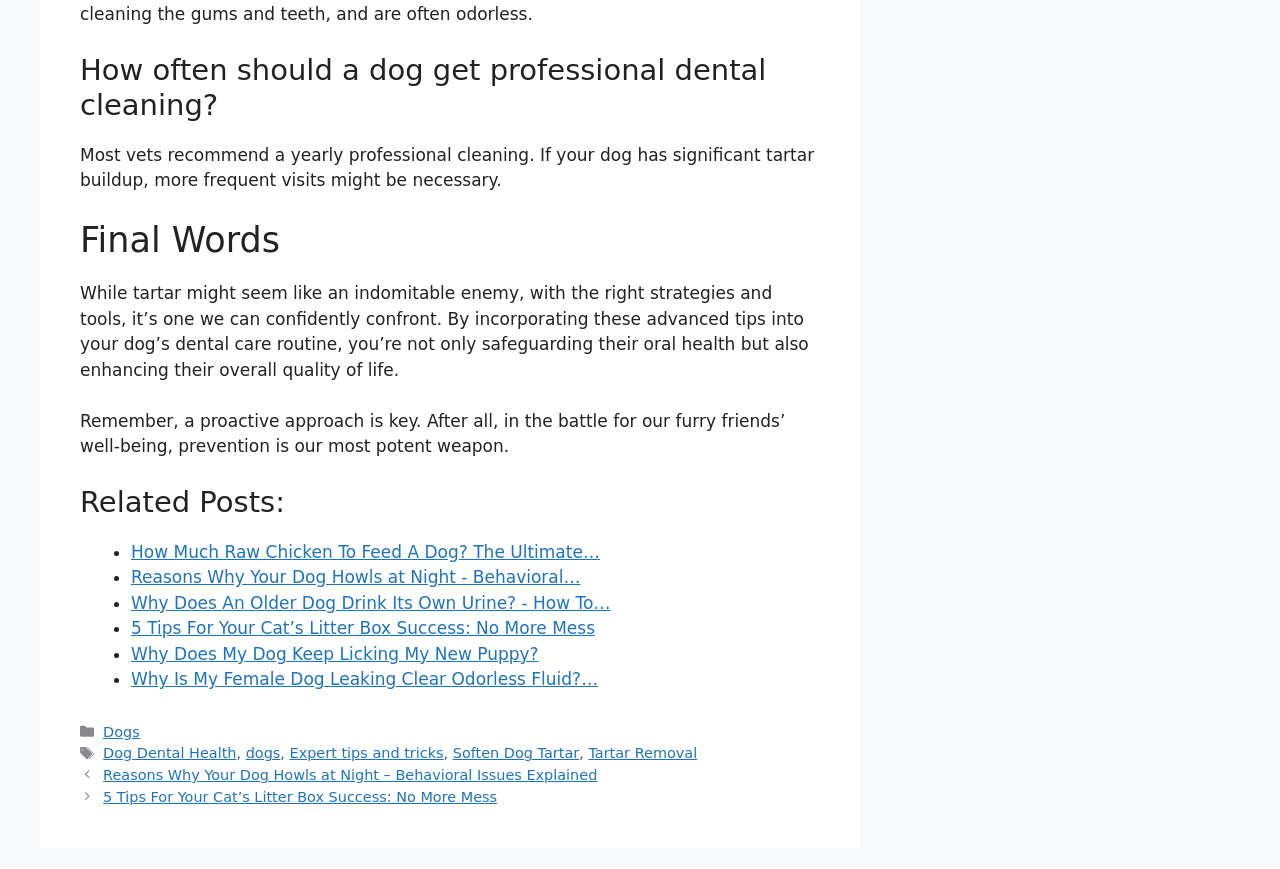Locate the bounding box coordinates of the element I should click to achieve the following instruction: "Click on 'Reasons Why Your Dog Howls at Night – Behavioral Issues Explained'".

[0.081, 0.883, 0.467, 0.901]